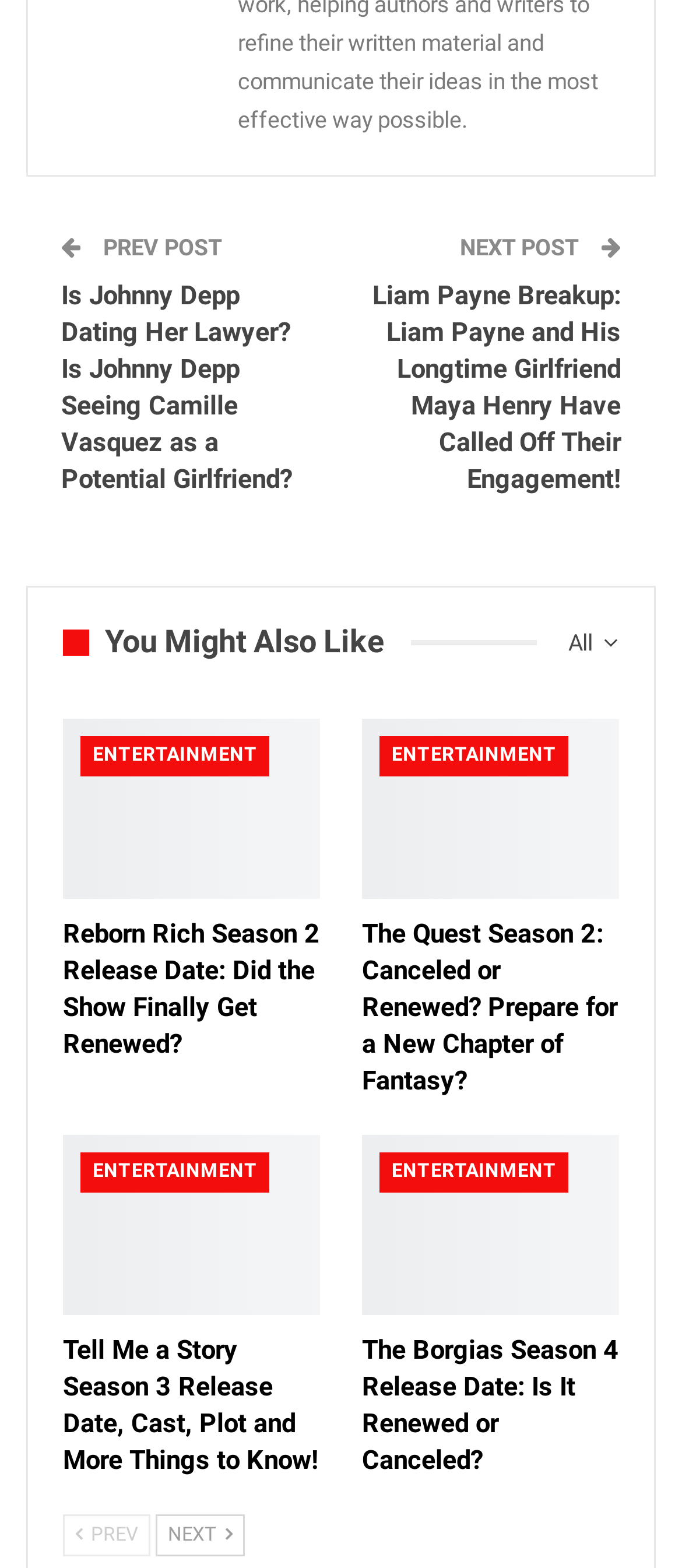Respond with a single word or short phrase to the following question: 
What is the text of the 'NEXT POST' button?

NEXT POST